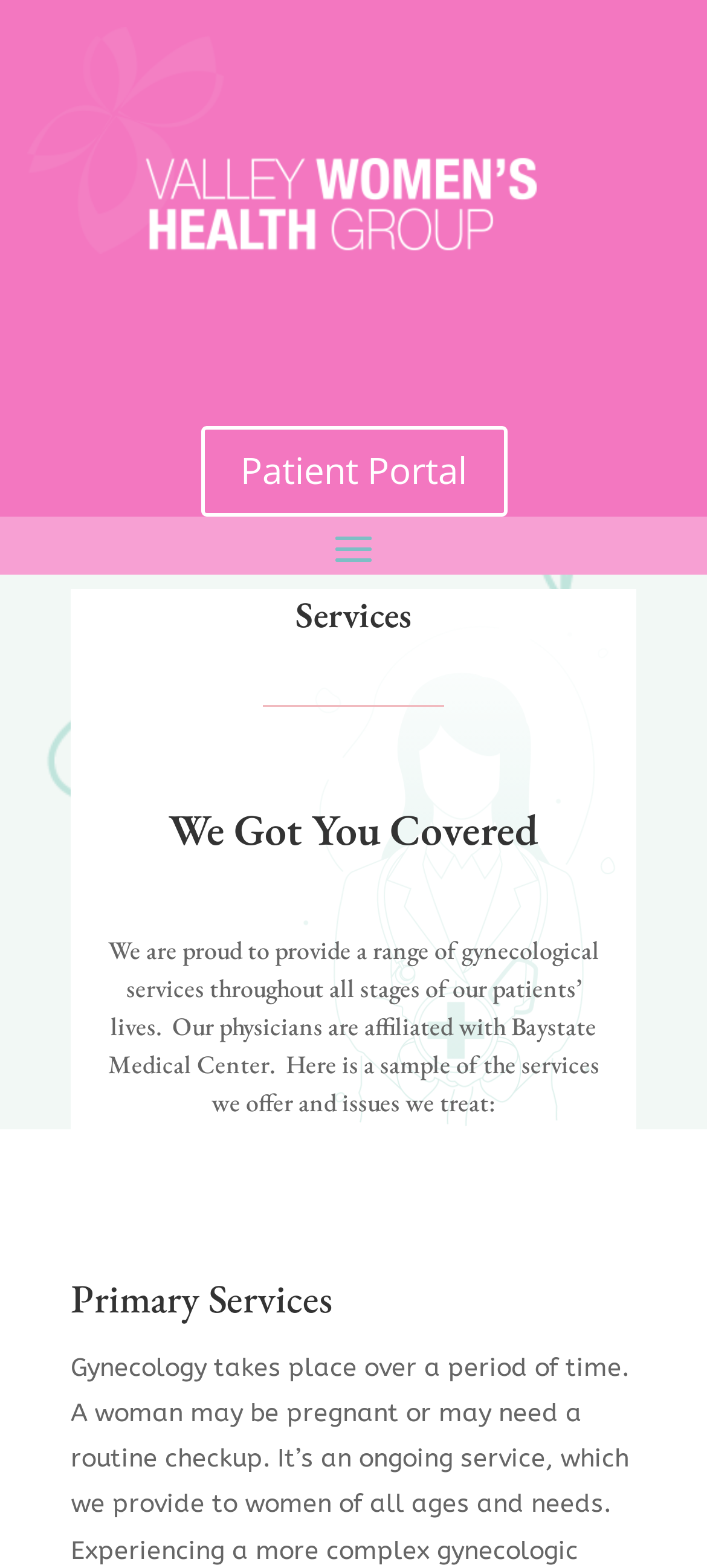Please respond in a single word or phrase: 
Is the health group affiliated with a medical center?

Yes